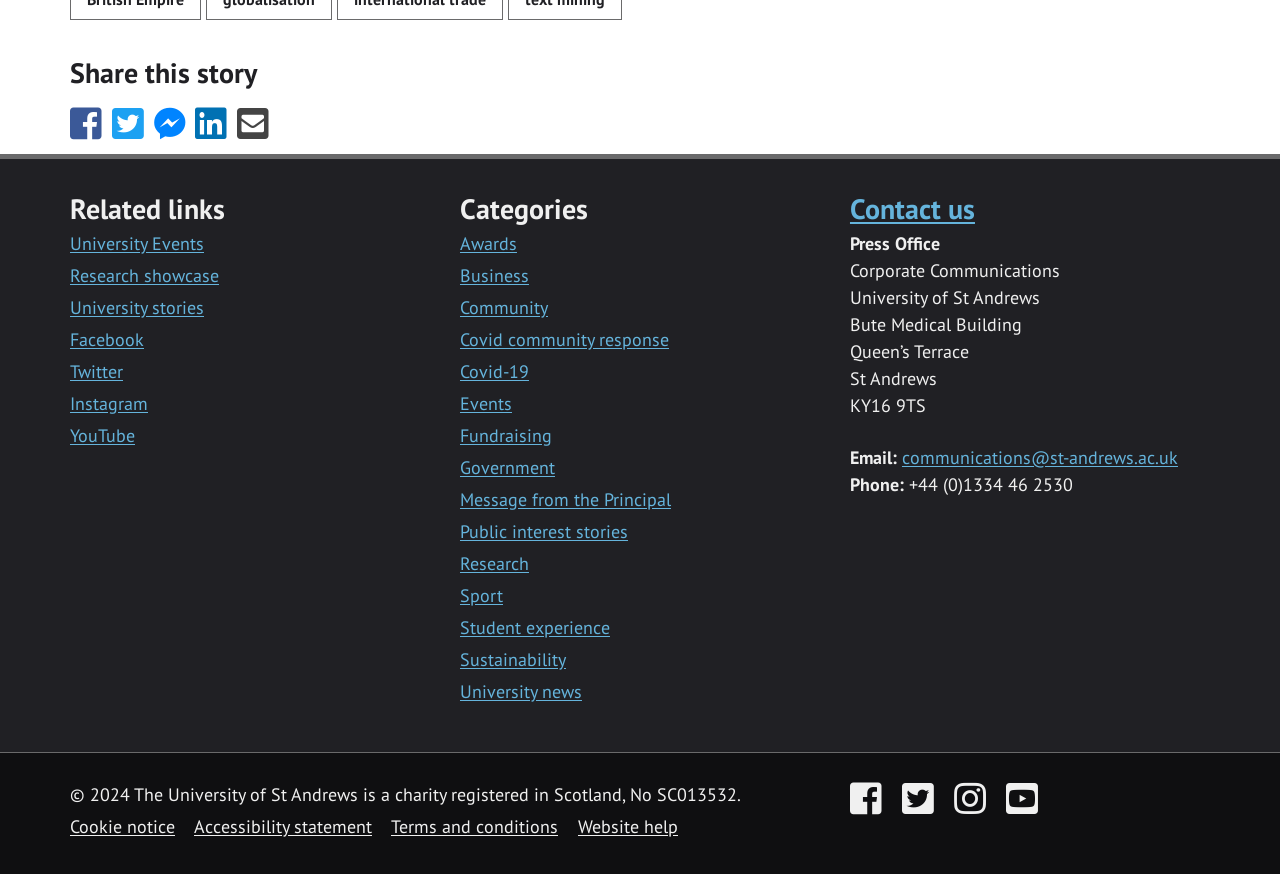Bounding box coordinates are specified in the format (top-left x, top-left y, bottom-right x, bottom-right y). All values are floating point numbers bounded between 0 and 1. Please provide the bounding box coordinate of the region this sentence describes: PRP for Hair Loss

None